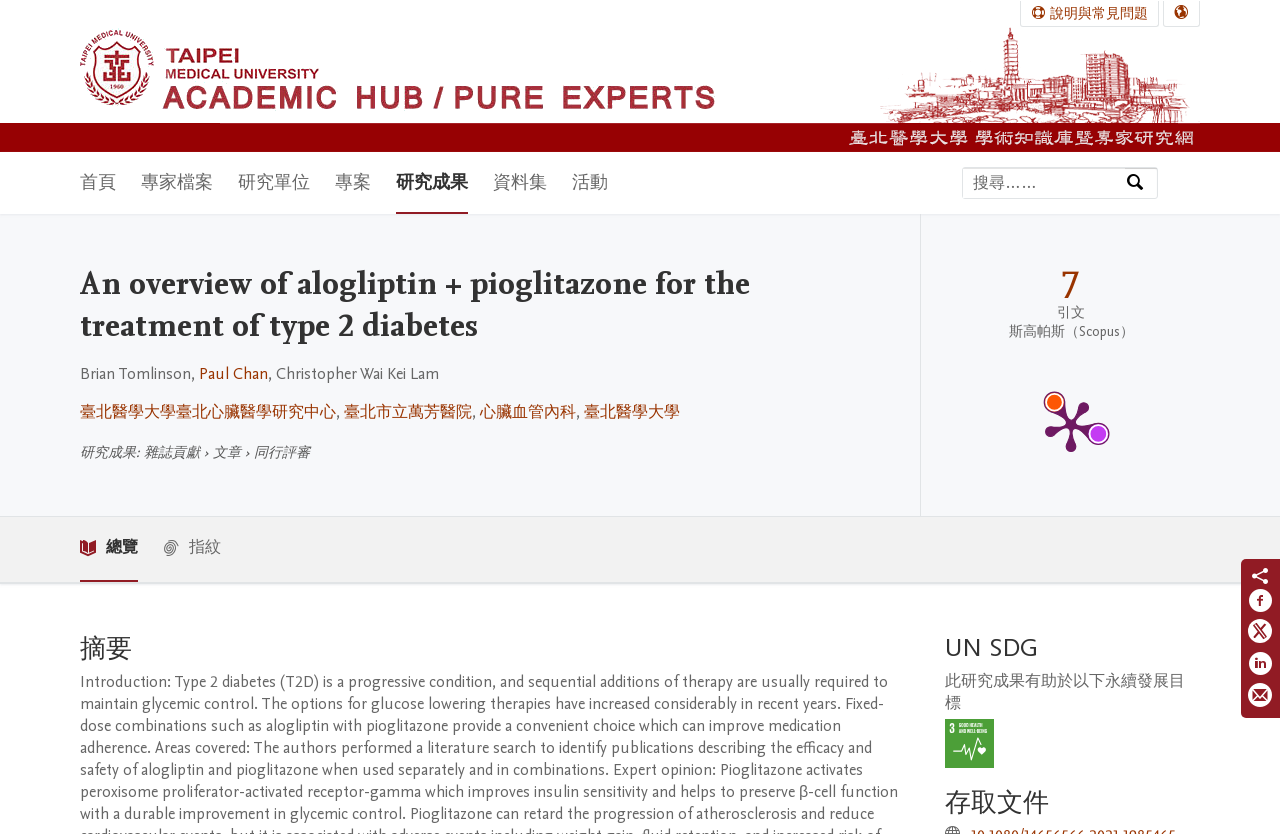What is the name of the research center?
From the screenshot, supply a one-word or short-phrase answer.

臺北心臟醫學研究中心